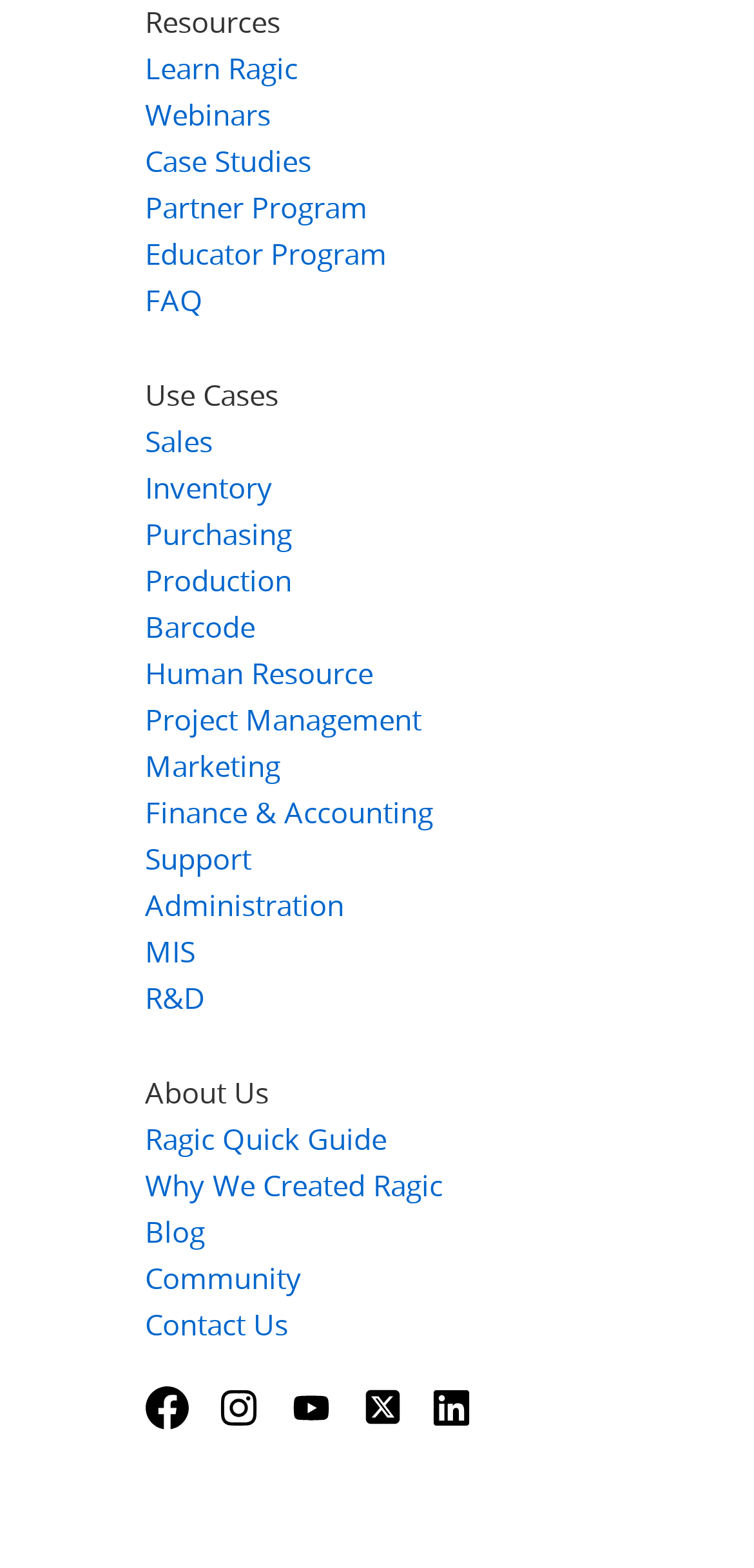What is the purpose of the links under 'Resources'?
Answer the question in as much detail as possible.

The purpose of the links under 'Resources' is to provide information because they are categorized under 'Resources' and have descriptive text such as 'Sales', 'Inventory', 'Purchasing', etc., indicating that they provide information related to these topics.